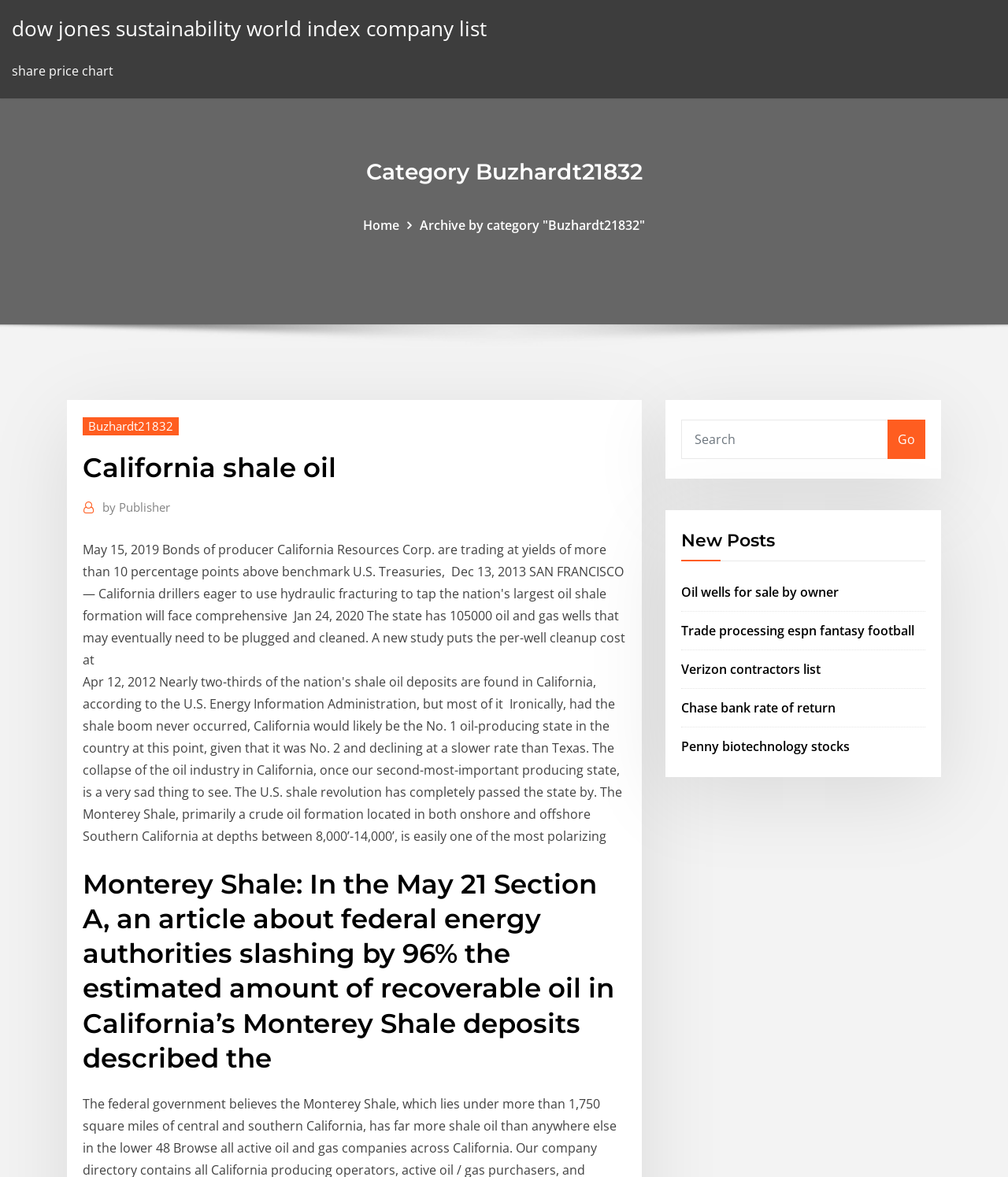What is the name of the index mentioned in the first link?
Give a detailed and exhaustive answer to the question.

I found the name of the index by reading the text of the first link which says 'dow jones sustainability world index company list'.